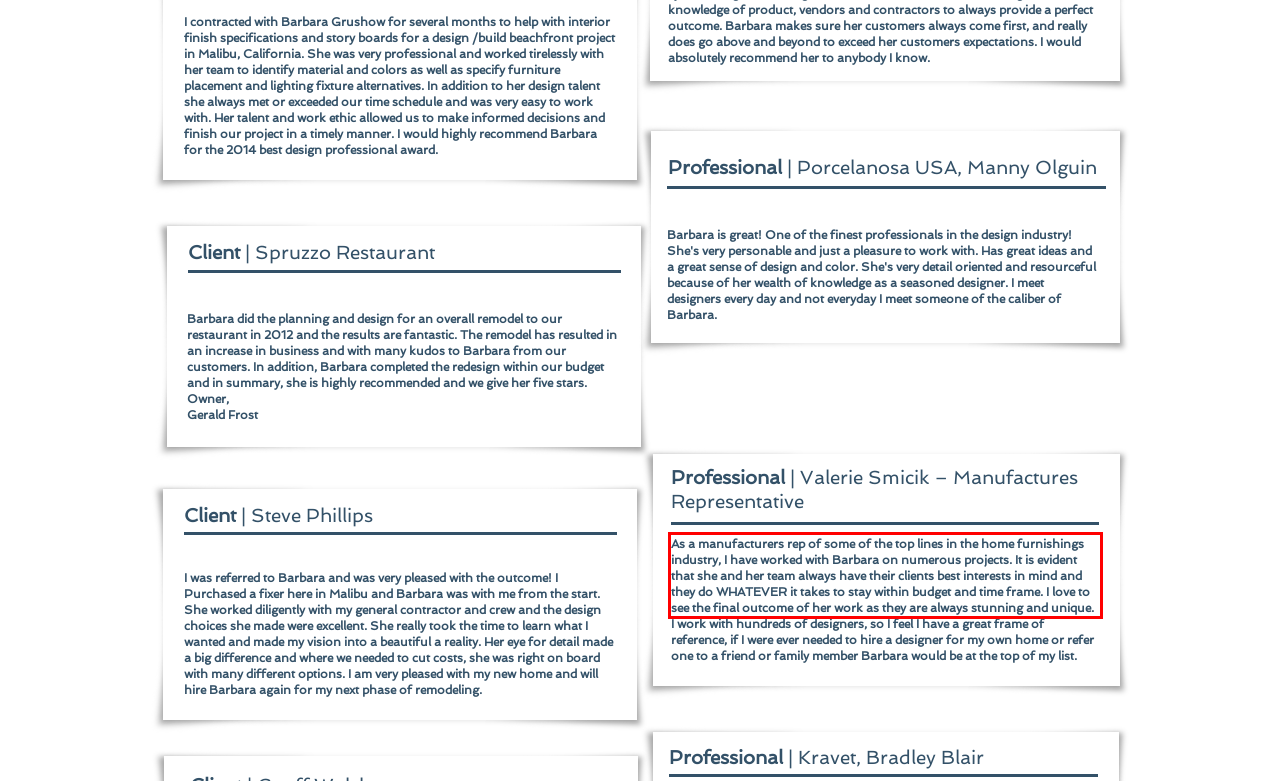Given a screenshot of a webpage containing a red bounding box, perform OCR on the text within this red bounding box and provide the text content.

As a manufacturers rep of some of the top lines in the home furnishings industry, I have worked with Barbara on numerous projects. It is evident that she and her team always have their clients best interests in mind and they do WHATEVER it takes to stay within budget and time frame. I love to see the final outcome of her work as they are always stunning and unique.